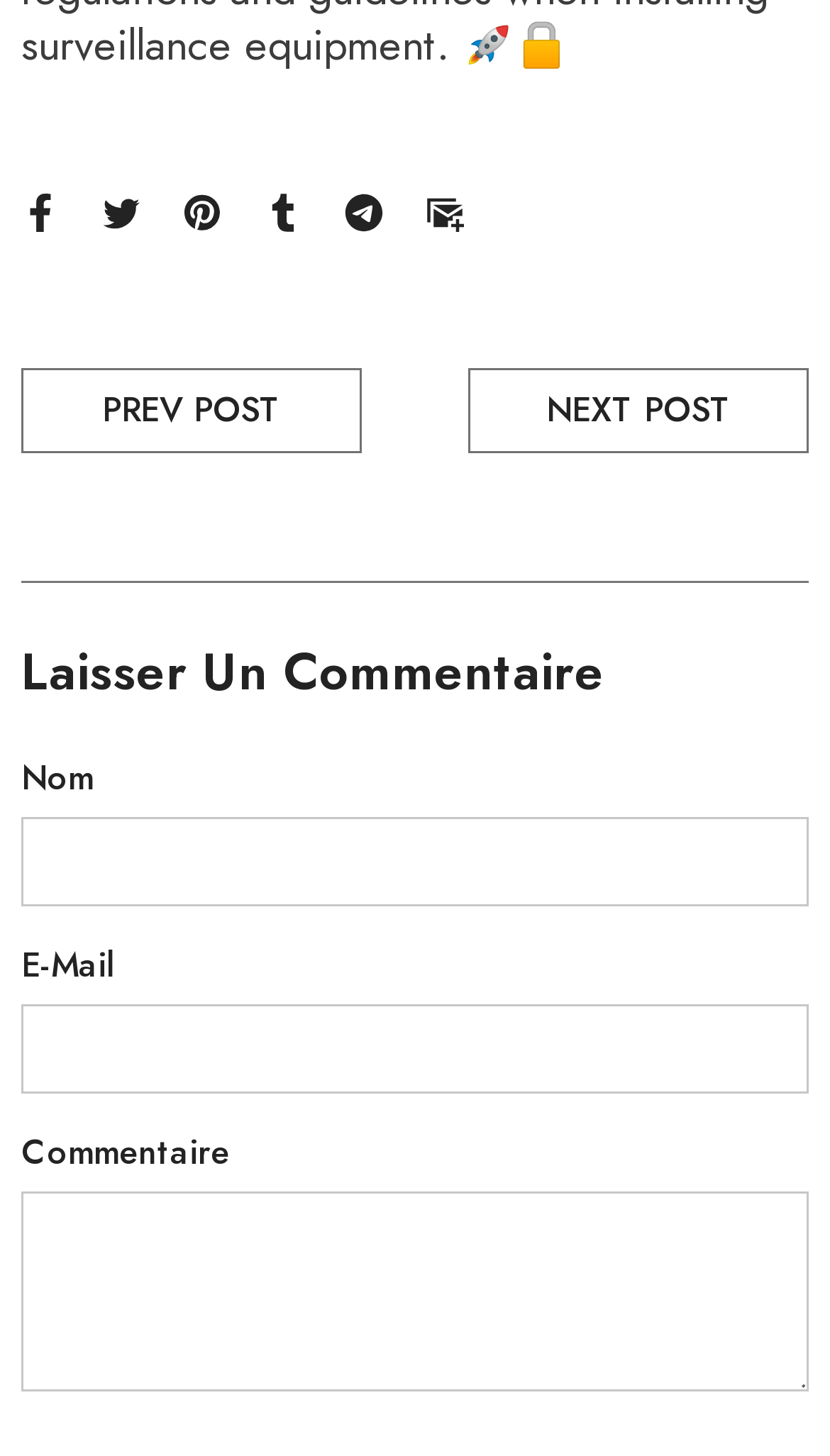What is the function of the 'PREV POST' and 'NEXT POST' links? From the image, respond with a single word or brief phrase.

Navigate between posts